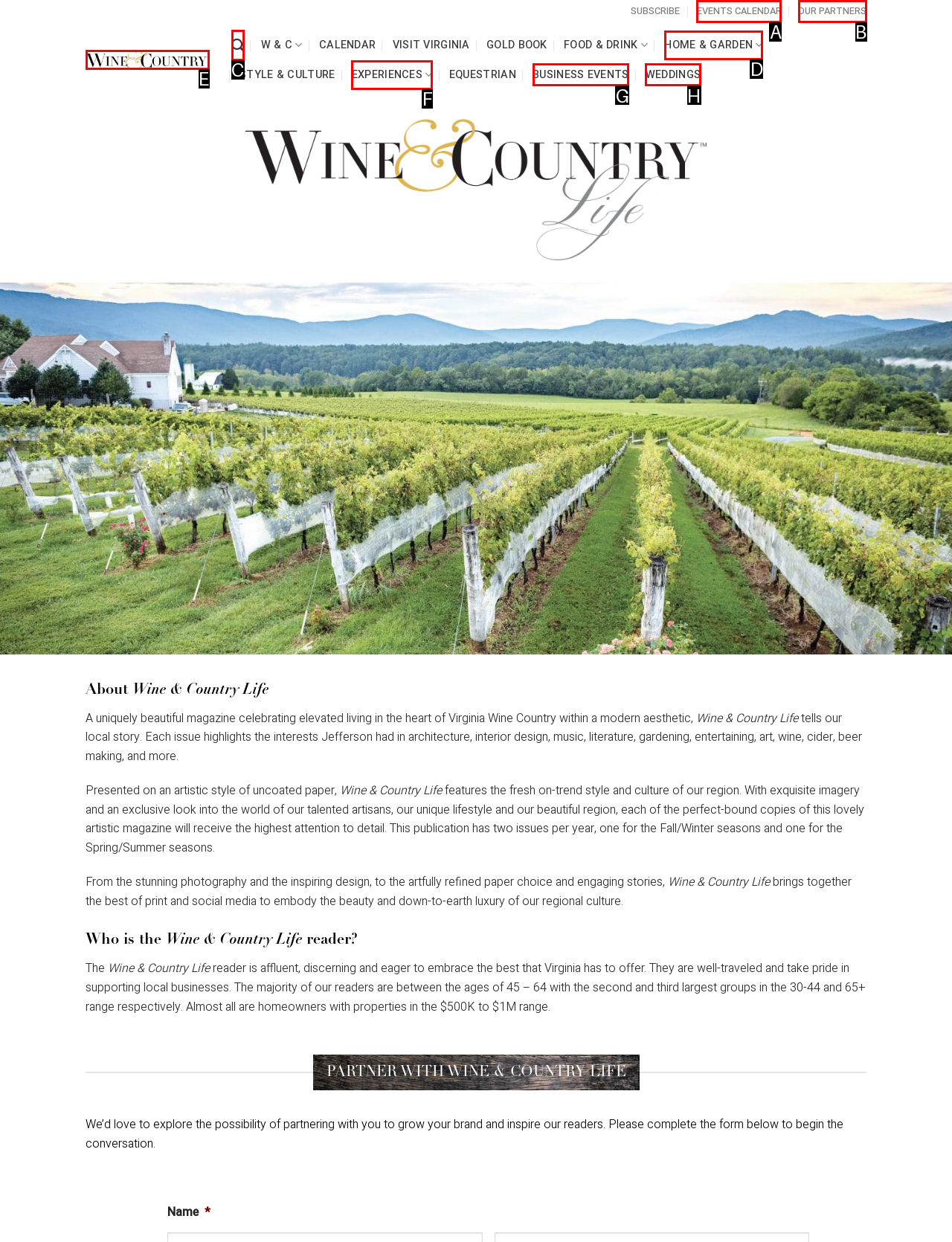Determine the right option to click to perform this task: Visit the events calendar
Answer with the correct letter from the given choices directly.

A